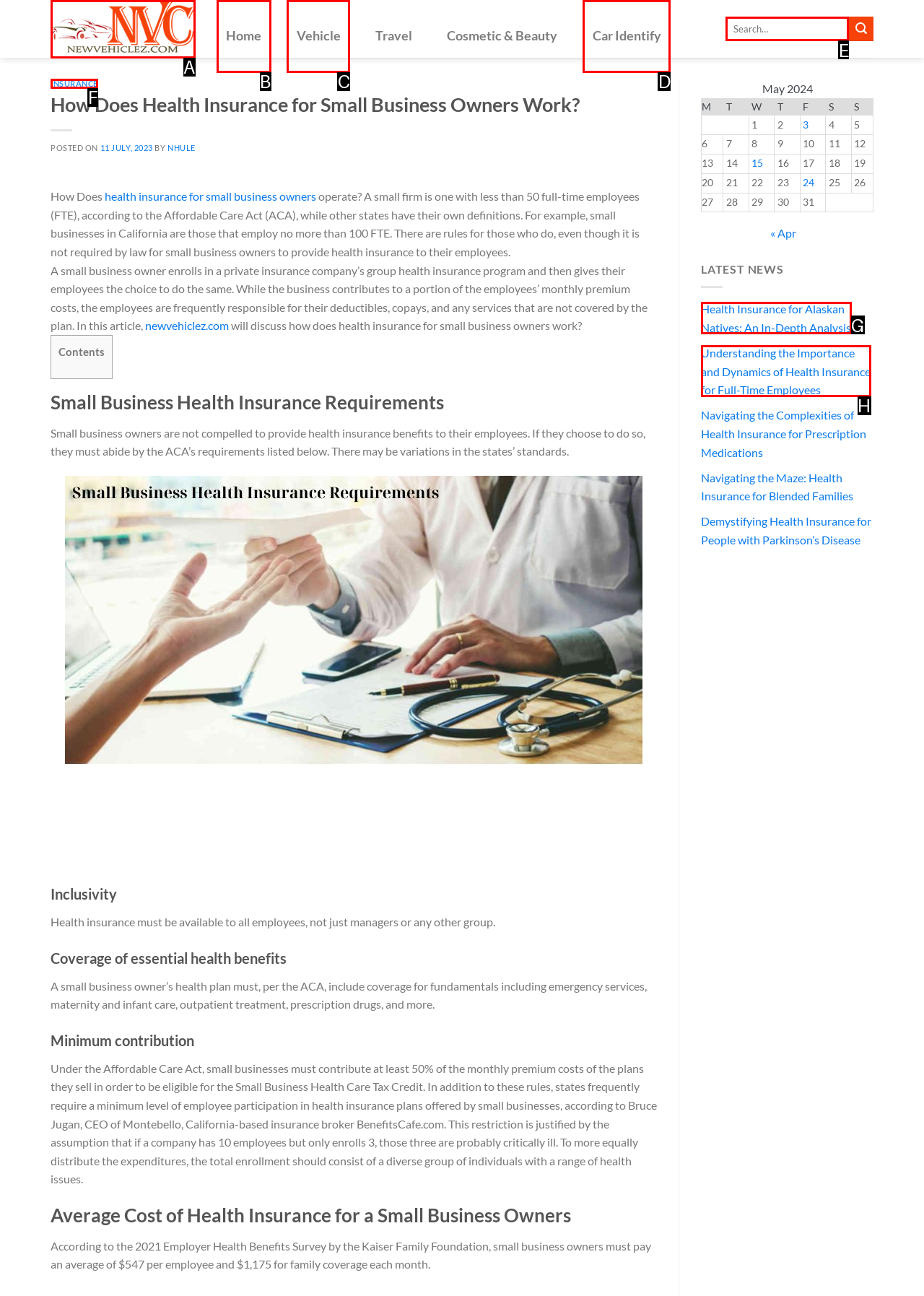Identify the appropriate lettered option to execute the following task: click on the 'INSURANCE' link
Respond with the letter of the selected choice.

F